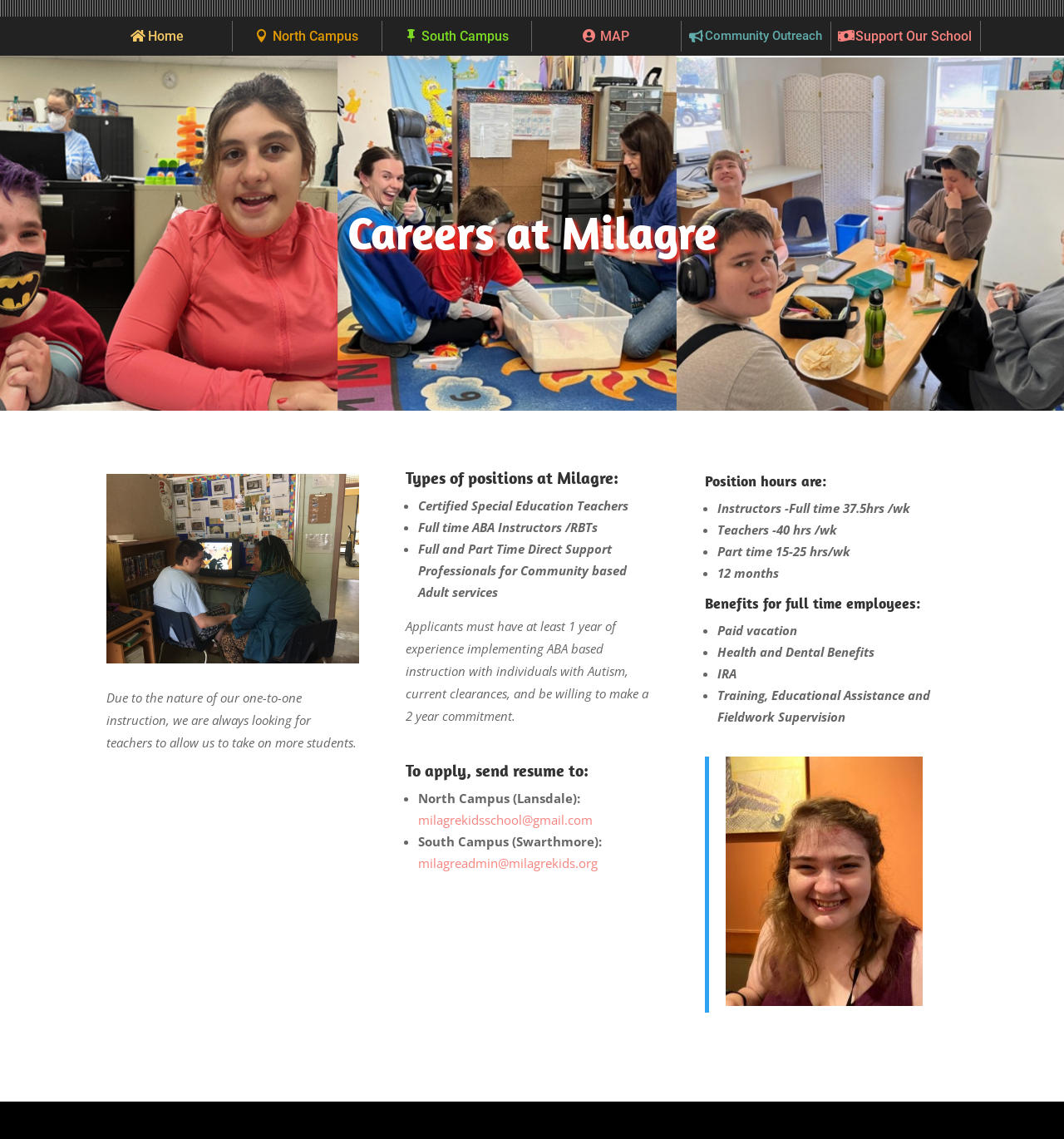Could you provide the bounding box coordinates for the portion of the screen to click to complete this instruction: "Check benefits for full-time employees"?

[0.663, 0.523, 0.895, 0.544]